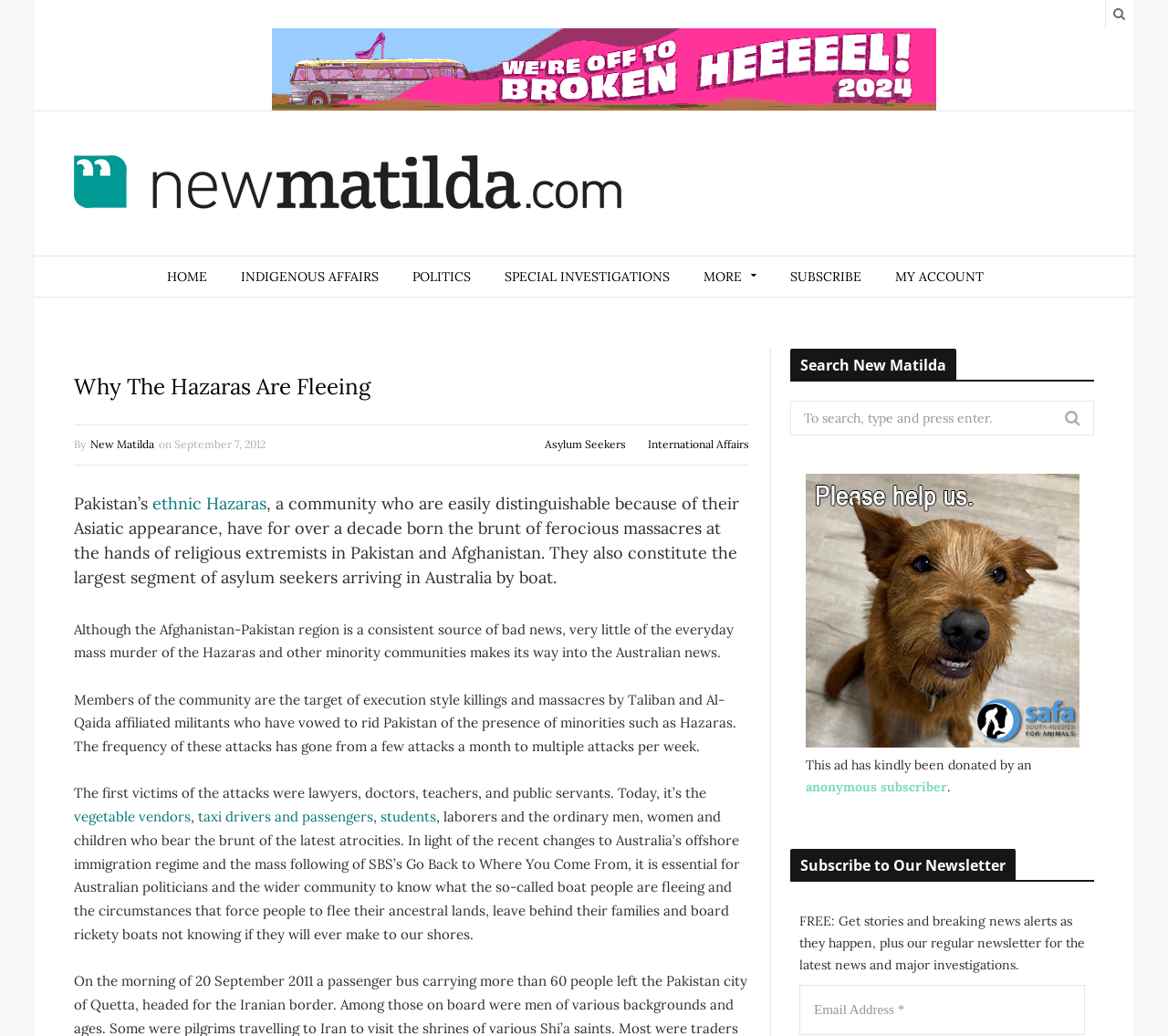Identify the bounding box coordinates of the section to be clicked to complete the task described by the following instruction: "Subscribe to the newsletter". The coordinates should be four float numbers between 0 and 1, formatted as [left, top, right, bottom].

[0.684, 0.881, 0.929, 0.939]